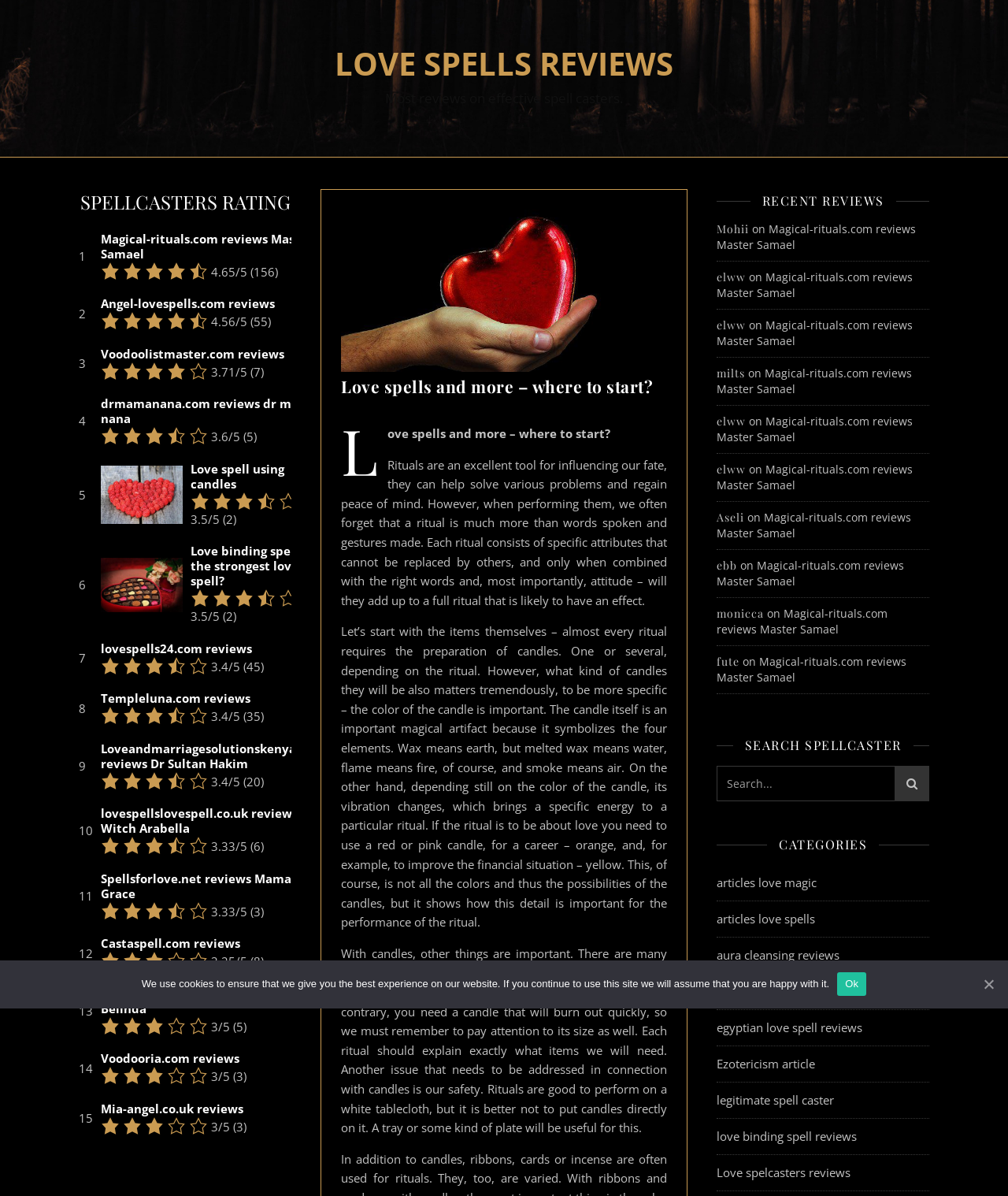What is the purpose of rituals according to the webpage?
Refer to the screenshot and respond with a concise word or phrase.

To influence fate and solve problems